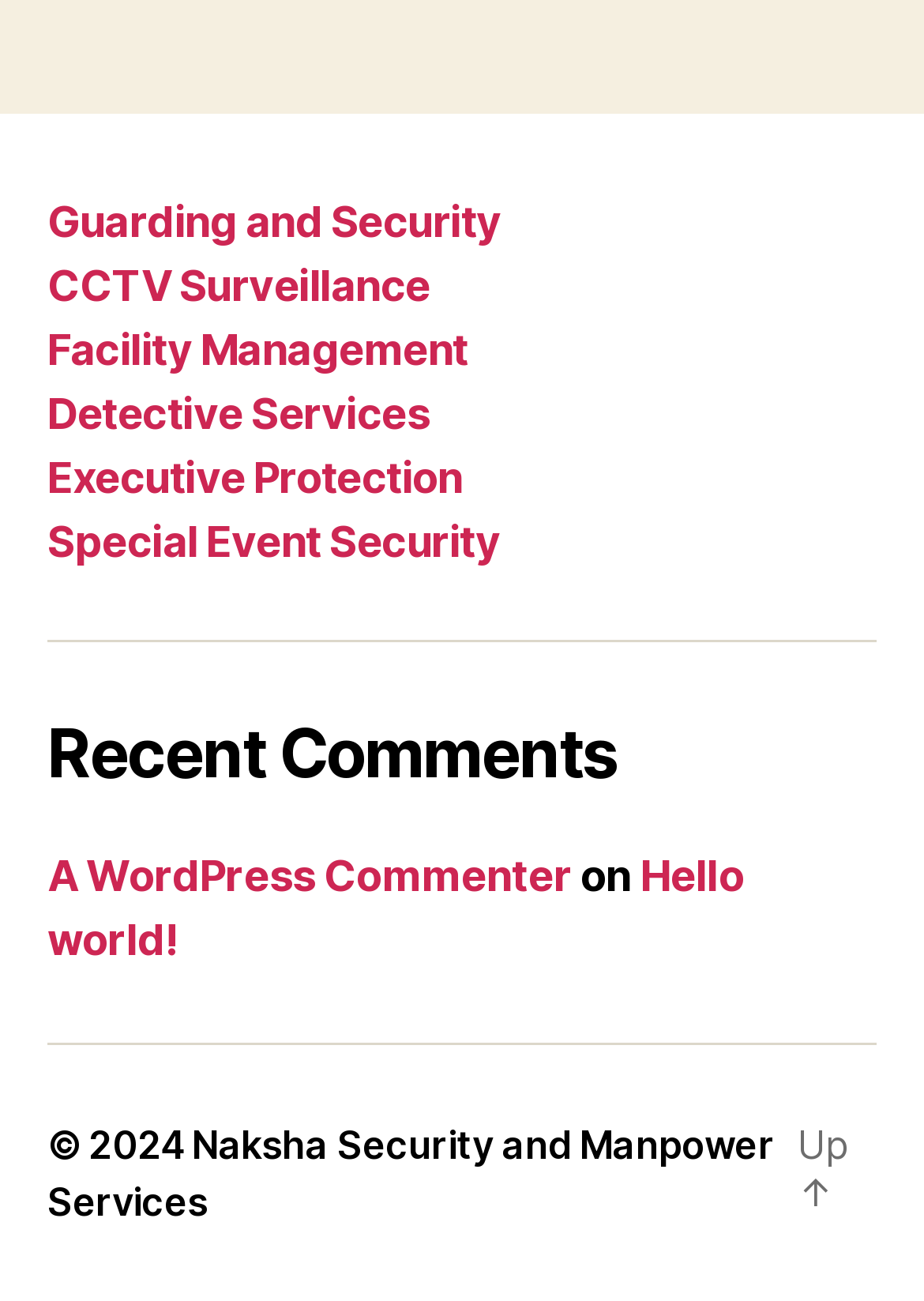Reply to the question with a brief word or phrase: What is the year of copyright?

2024